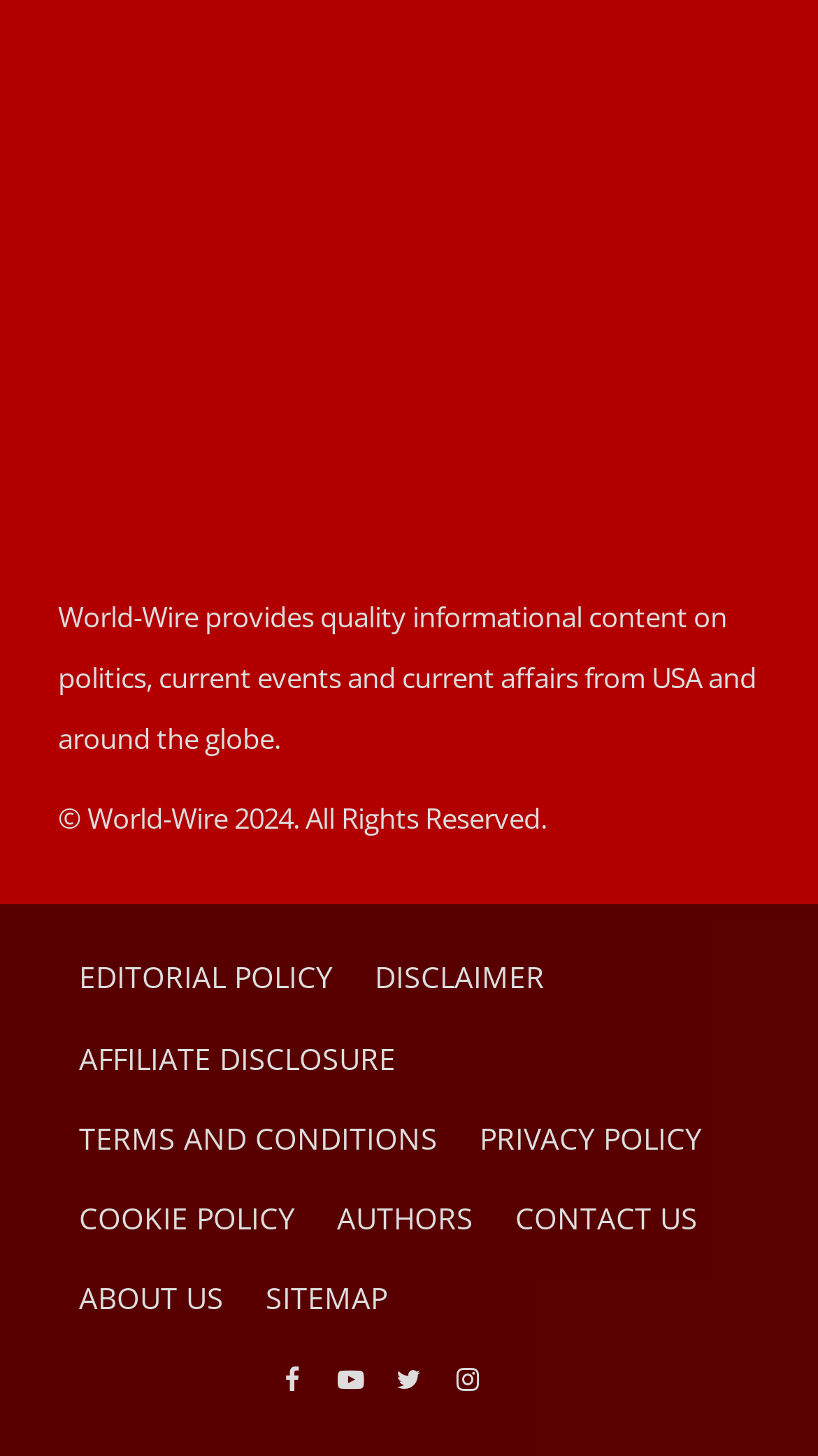Determine the bounding box coordinates of the element's region needed to click to follow the instruction: "Contact us". Provide these coordinates as four float numbers between 0 and 1, formatted as [left, top, right, bottom].

[0.604, 0.81, 0.878, 0.865]